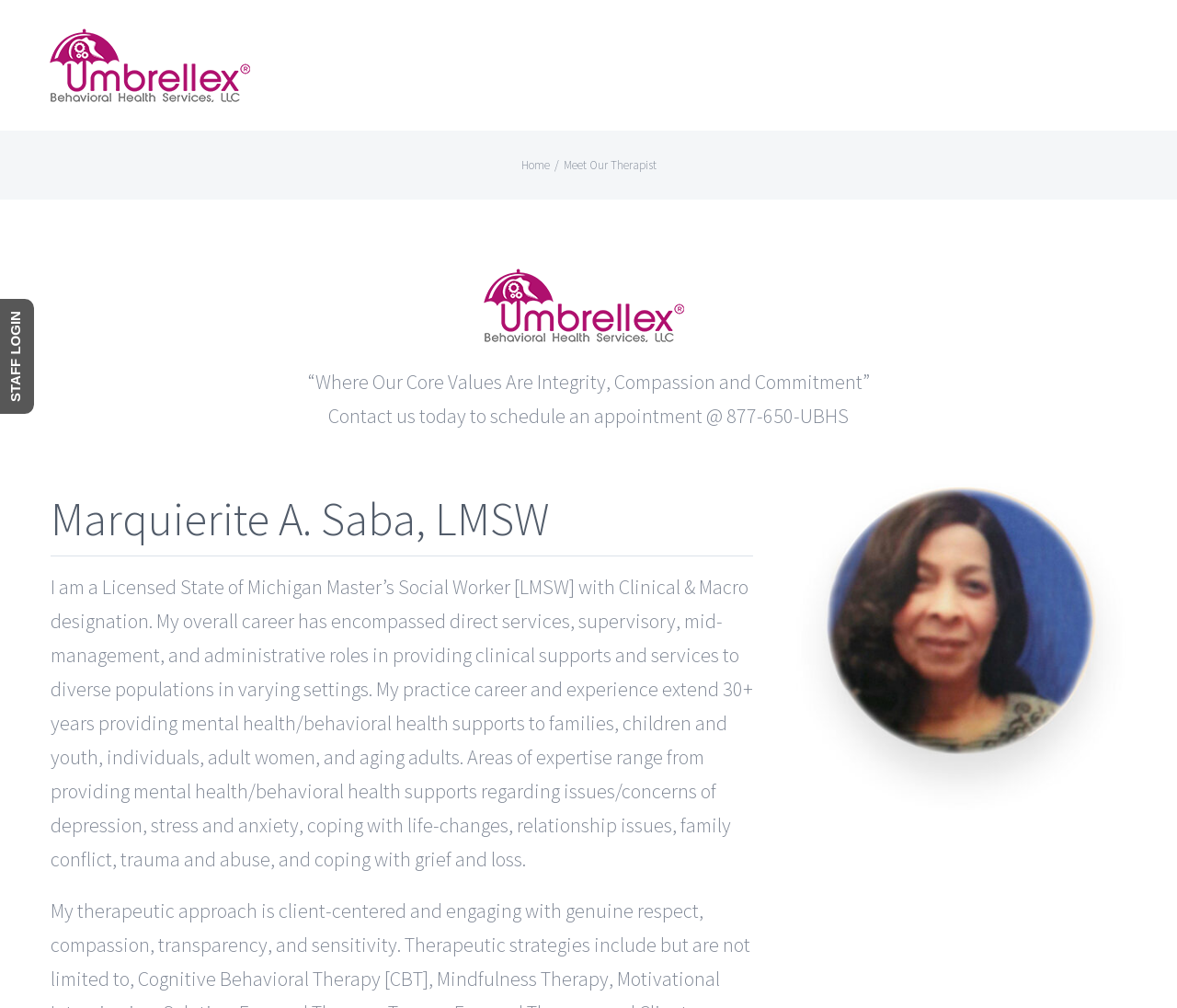What is the area of expertise of Marquierite A. Saba?
Please give a detailed and elaborate answer to the question.

Based on the webpage, Marquierite A. Saba has expertise in providing mental health/behavioral health supports to diverse populations, including families, children, youth, individuals, adult women, and aging adults, as mentioned in her text description.